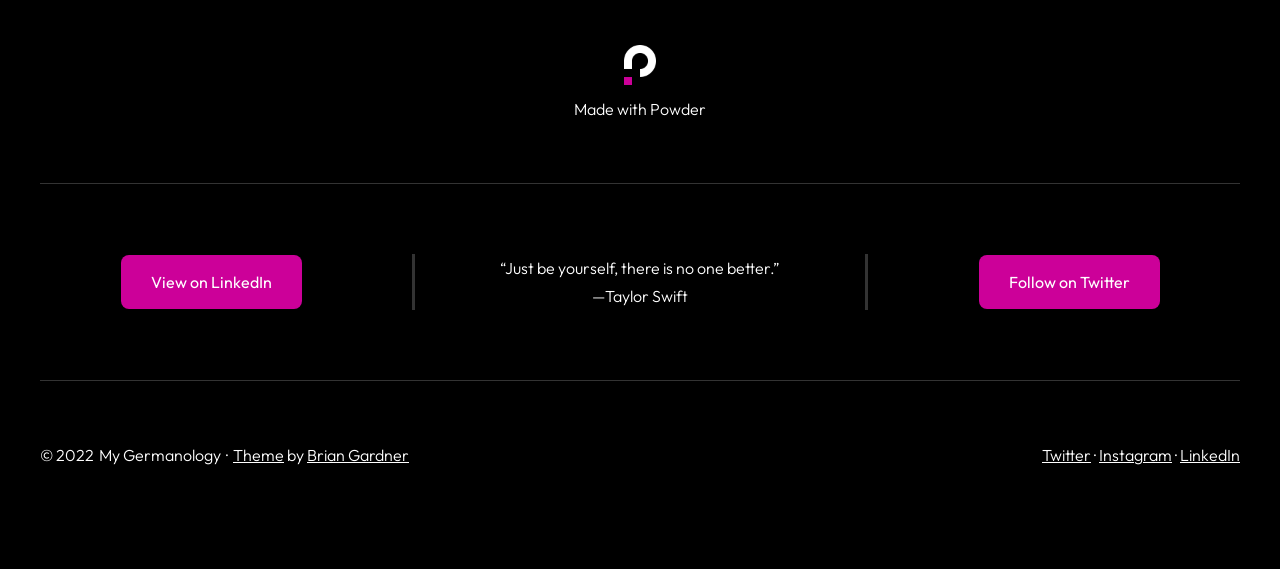Indicate the bounding box coordinates of the element that must be clicked to execute the instruction: "View Brian Gardner's profile". The coordinates should be given as four float numbers between 0 and 1, i.e., [left, top, right, bottom].

[0.24, 0.782, 0.32, 0.817]